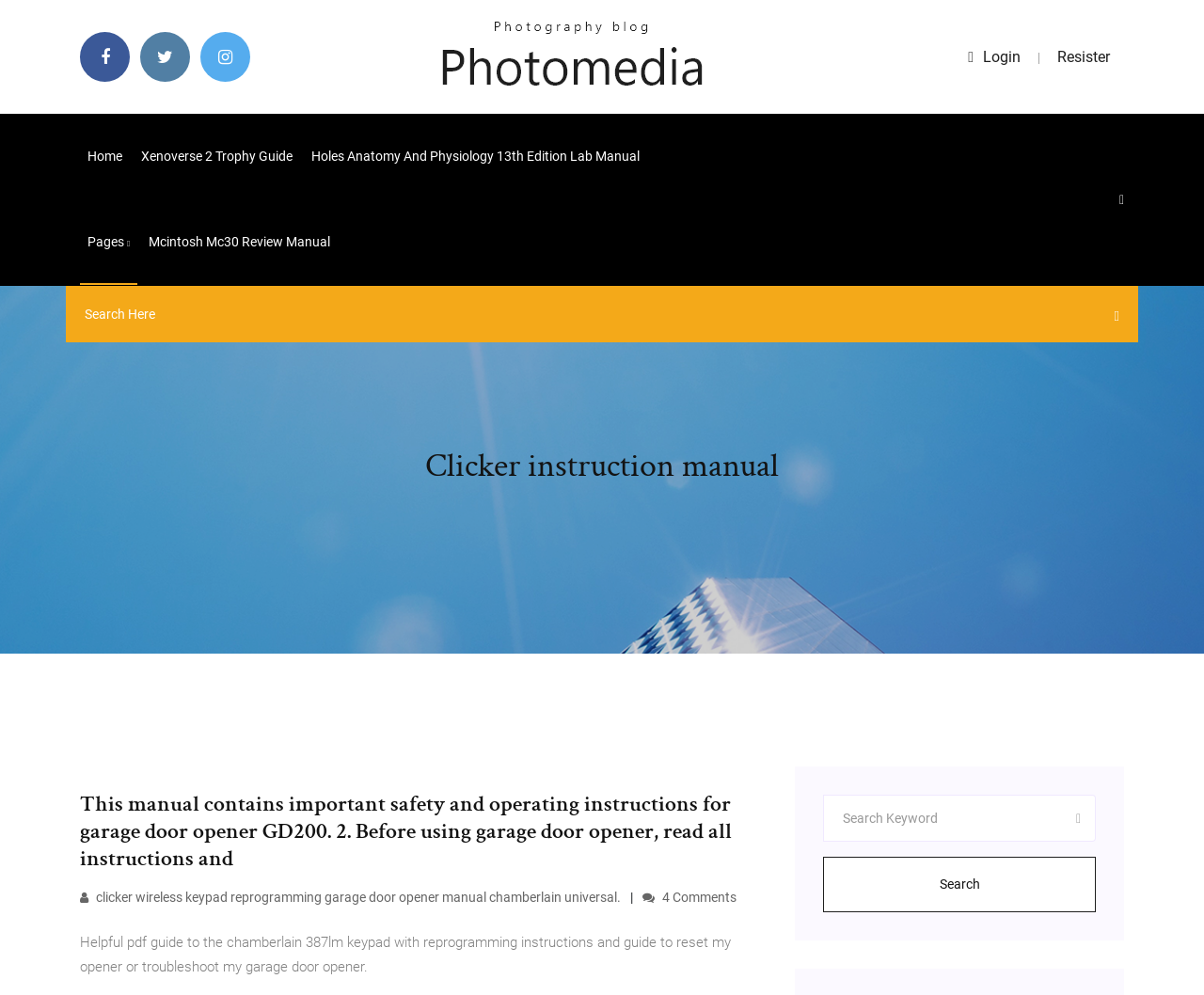Please answer the following question using a single word or phrase: 
What is the topic of the helpful PDF guide mentioned on this page?

Chamberlain 387lm keypad